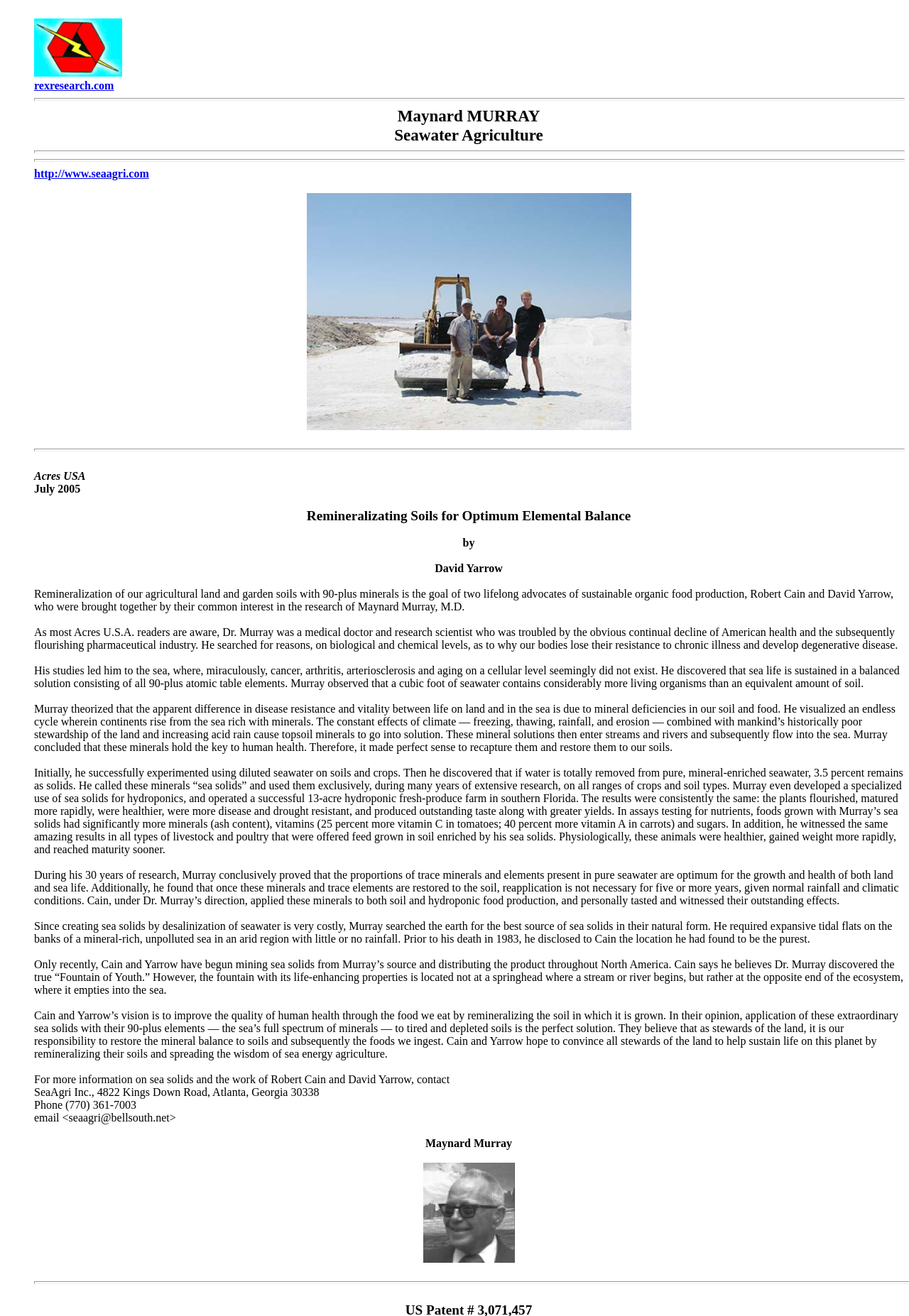Use a single word or phrase to answer the question: 
What is the benefit of using sea solids on crops?

Healthier and more disease-resistant